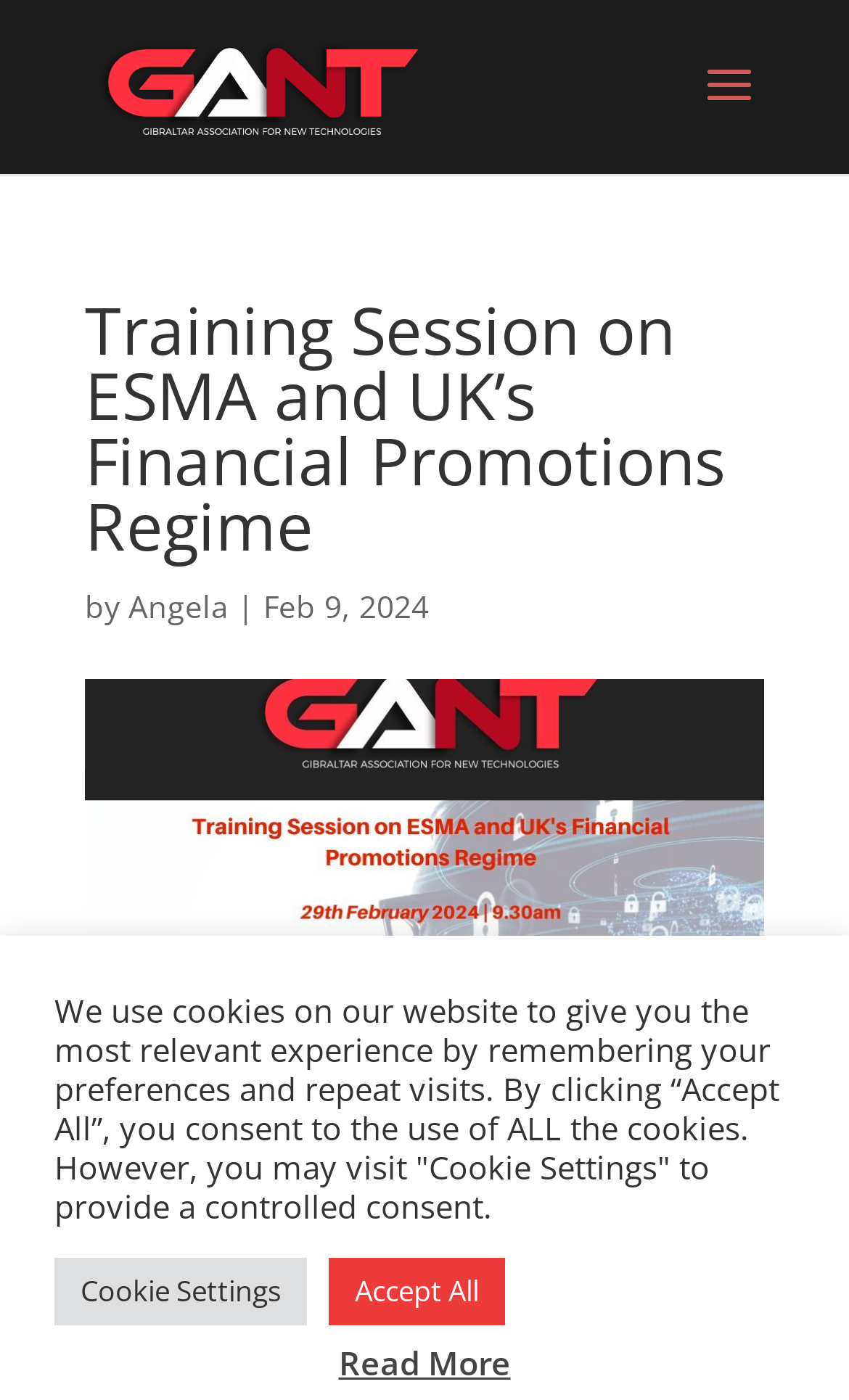Please extract and provide the main headline of the webpage.

Training Session on ESMA and UK’s Financial Promotions Regime